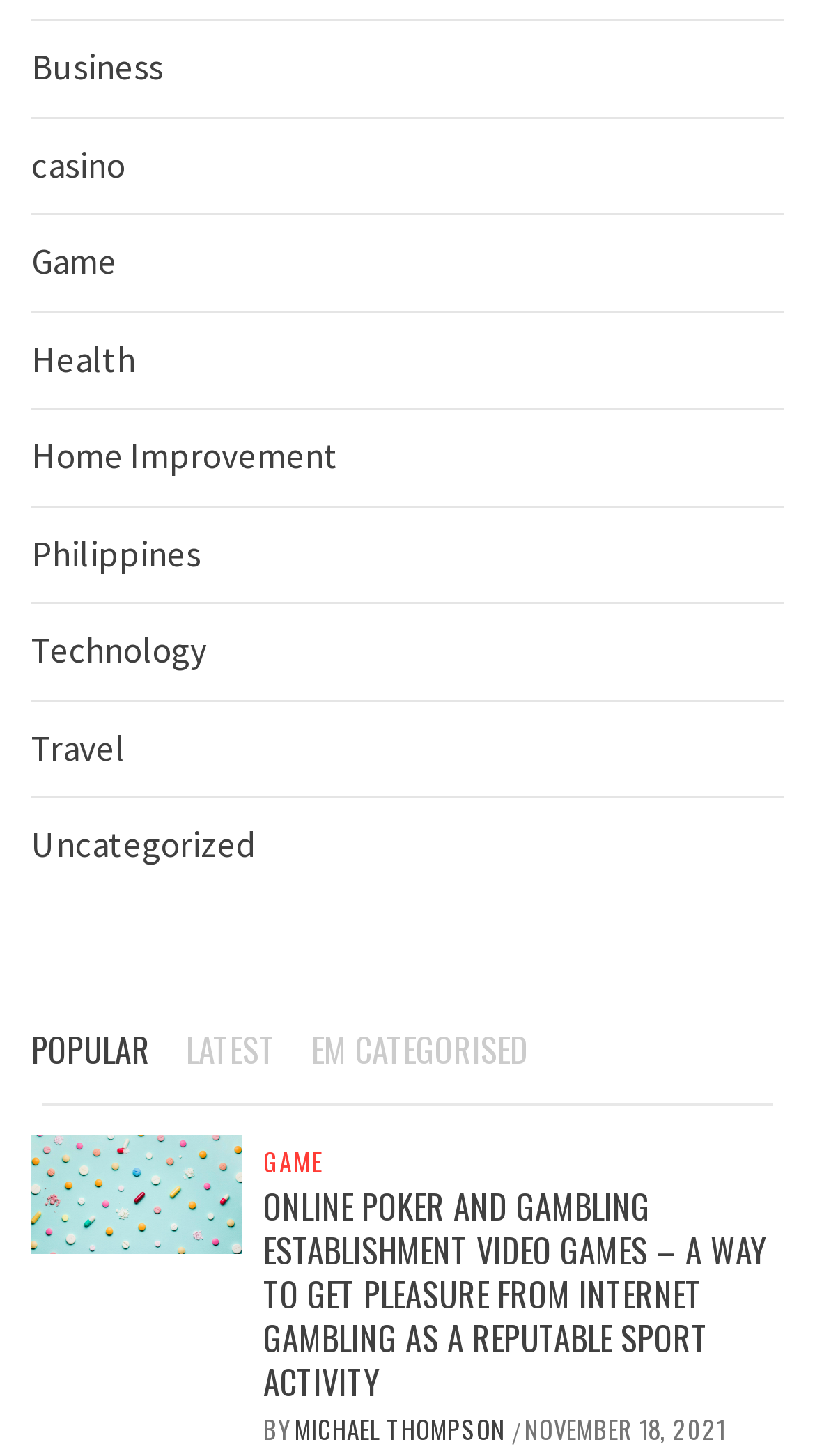How many tabs are available?
Based on the visual information, provide a detailed and comprehensive answer.

I found the tablist element with three tab elements, namely 'POPULAR', 'LATEST', and 'EM CATEGORISED', totaling 3 tabs.